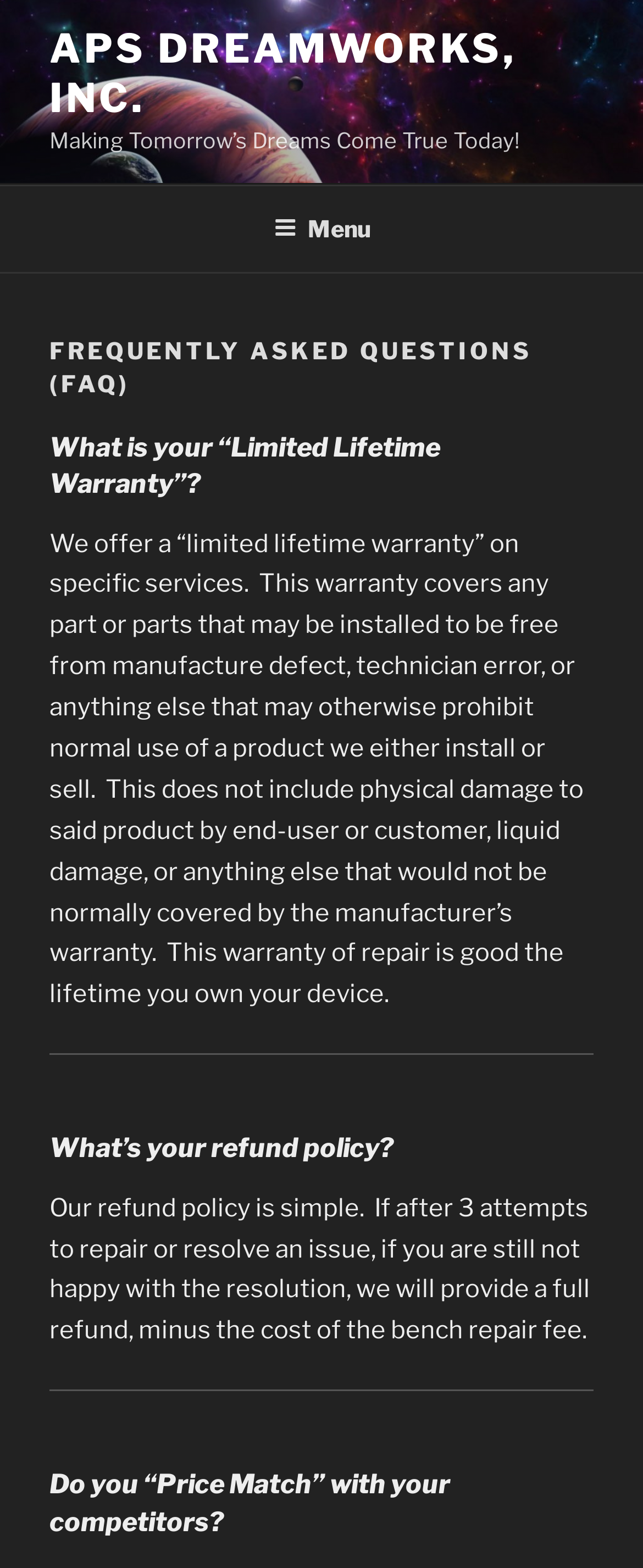Using the description: "APS Dreamworks, Inc.", determine the UI element's bounding box coordinates. Ensure the coordinates are in the format of four float numbers between 0 and 1, i.e., [left, top, right, bottom].

[0.077, 0.016, 0.802, 0.078]